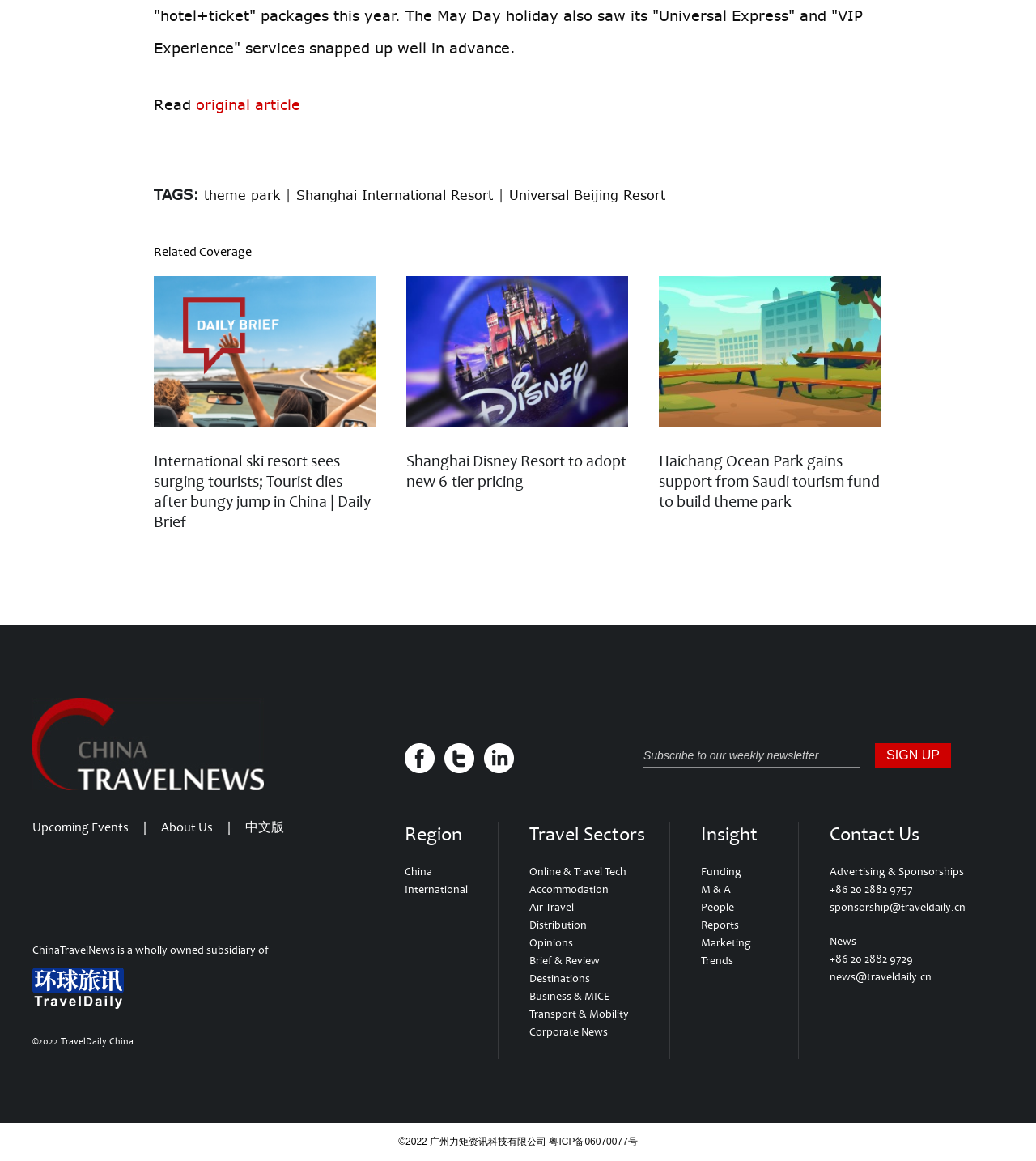Please find the bounding box for the following UI element description. Provide the coordinates in (top-left x, top-left y, bottom-right x, bottom-right y) format, with values between 0 and 1: Upcoming Events

[0.031, 0.706, 0.124, 0.72]